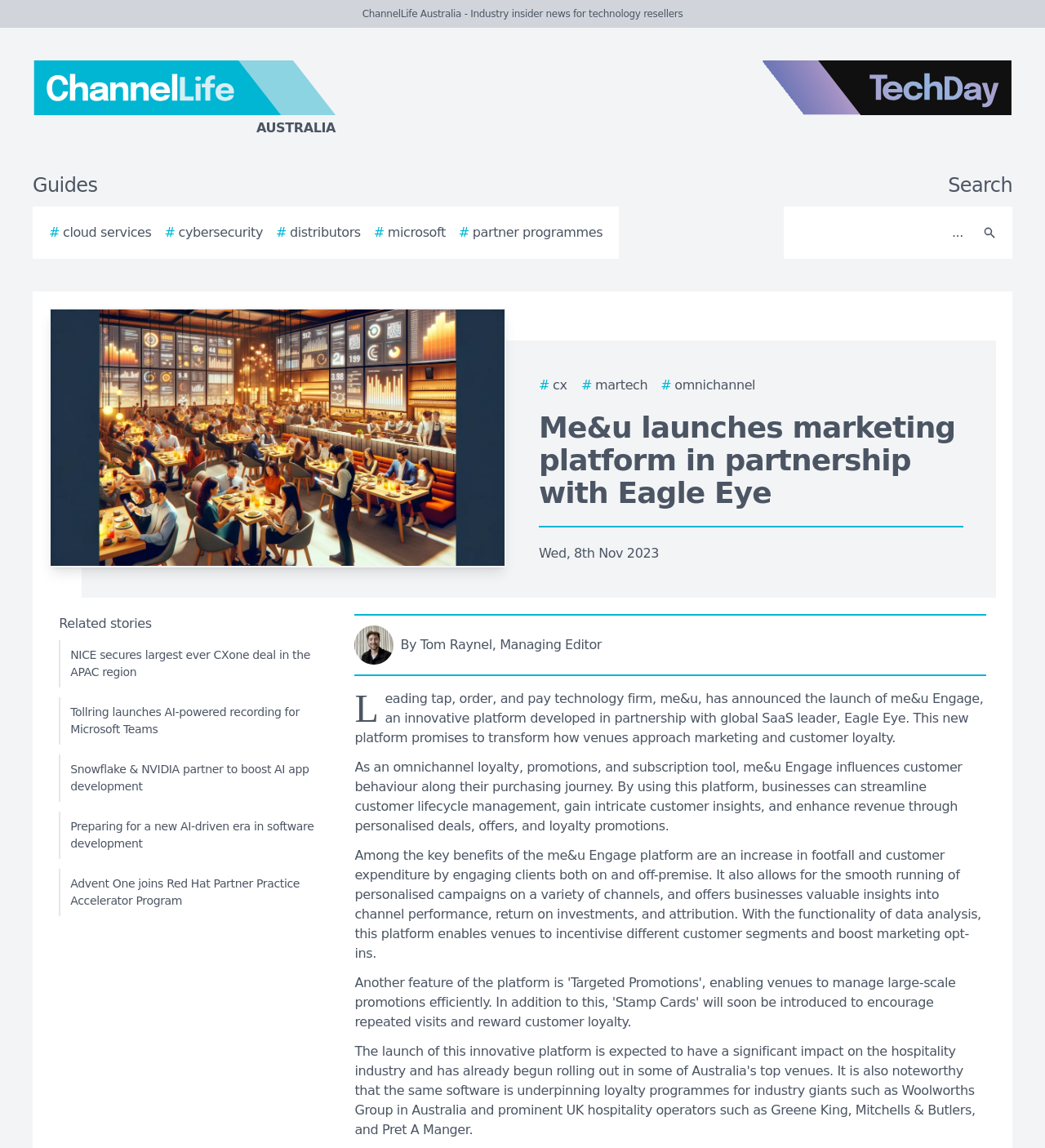Answer the question using only a single word or phrase: 
What is the name of the global SaaS leader mentioned in the article?

Eagle Eye